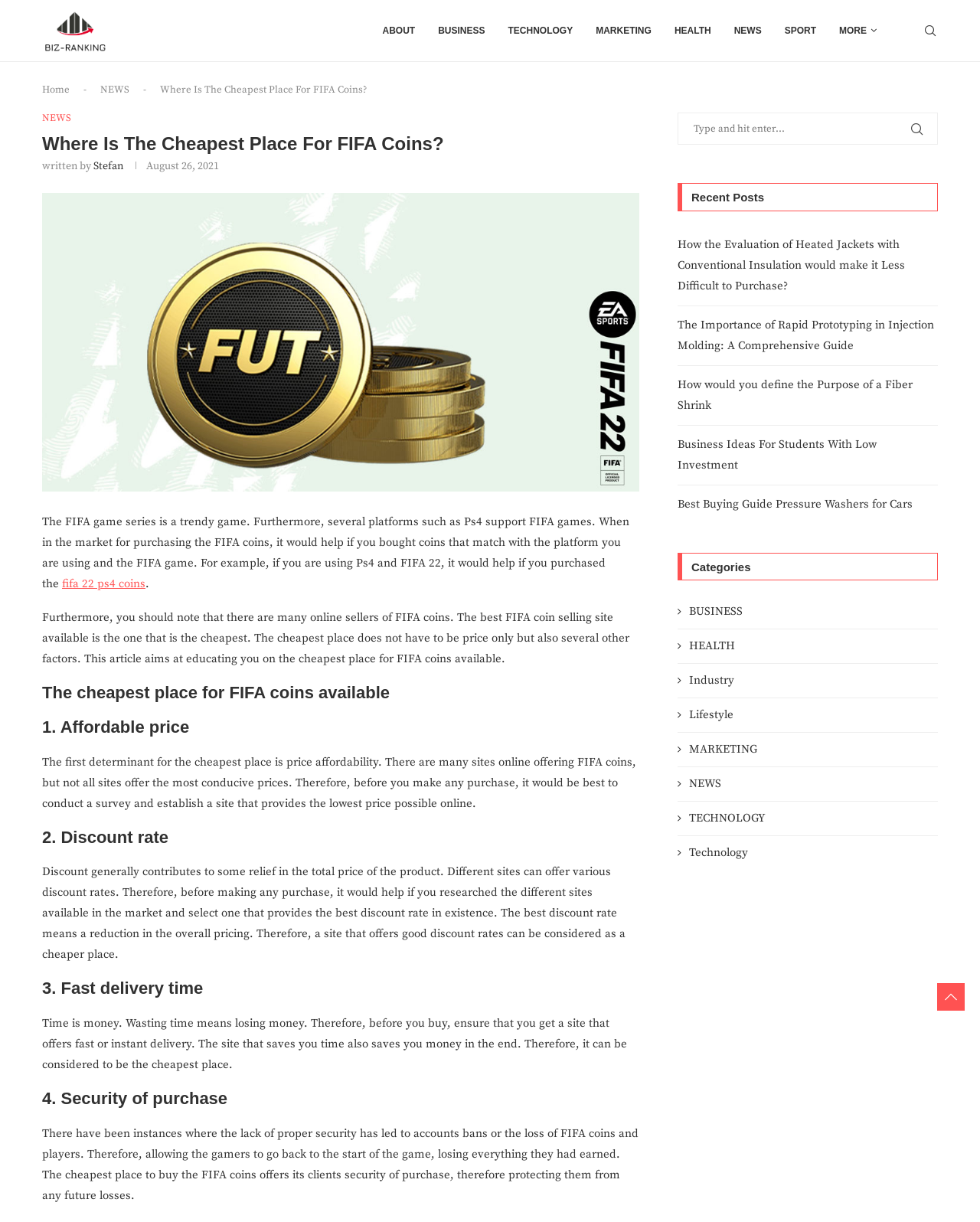Please find and generate the text of the main heading on the webpage.

Where Is The Cheapest Place For FIFA Coins?